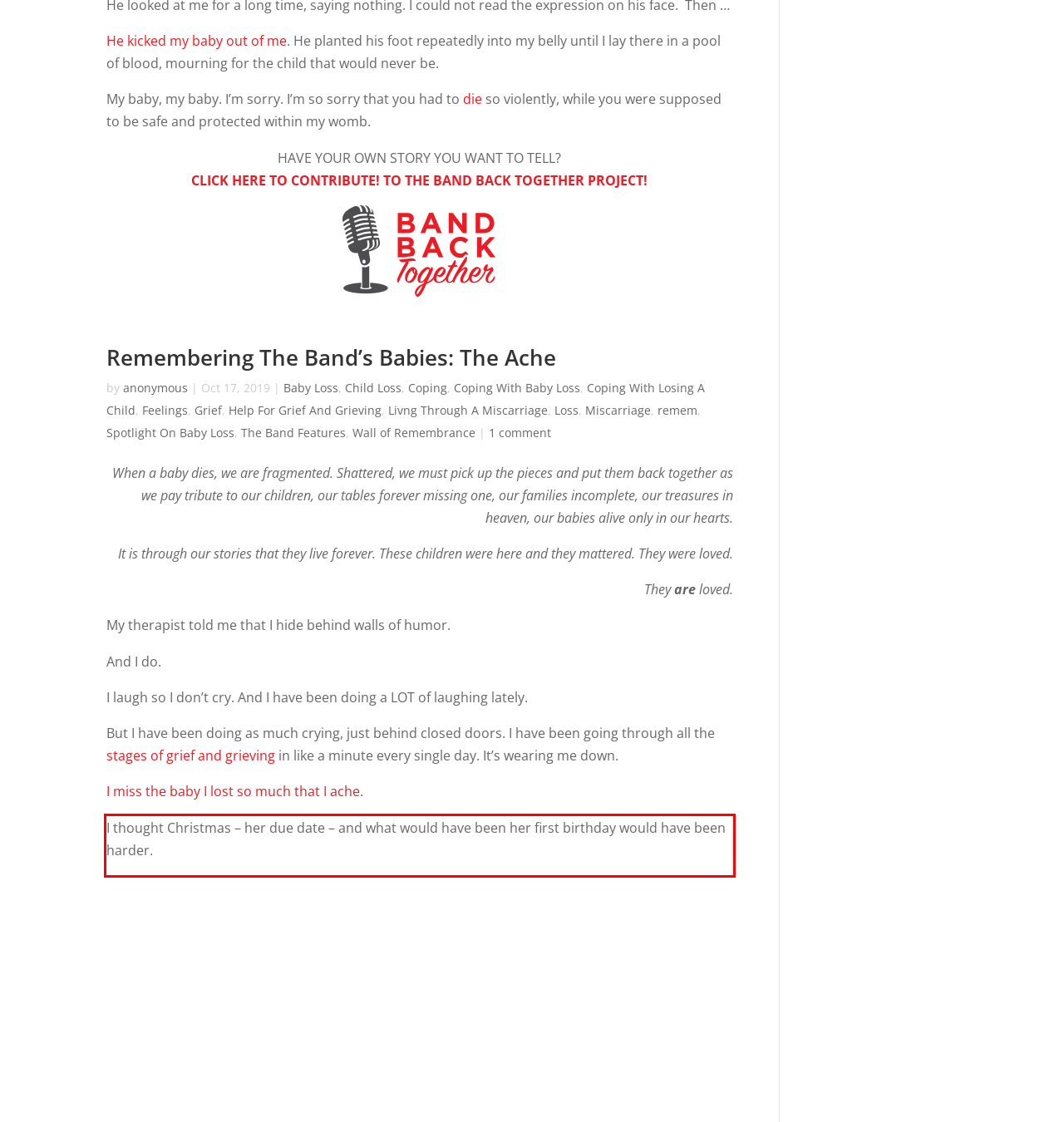Given the screenshot of a webpage, identify the red rectangle bounding box and recognize the text content inside it, generating the extracted text.

I thought Christmas – her due date – and what would have been her first birthday would have been harder.